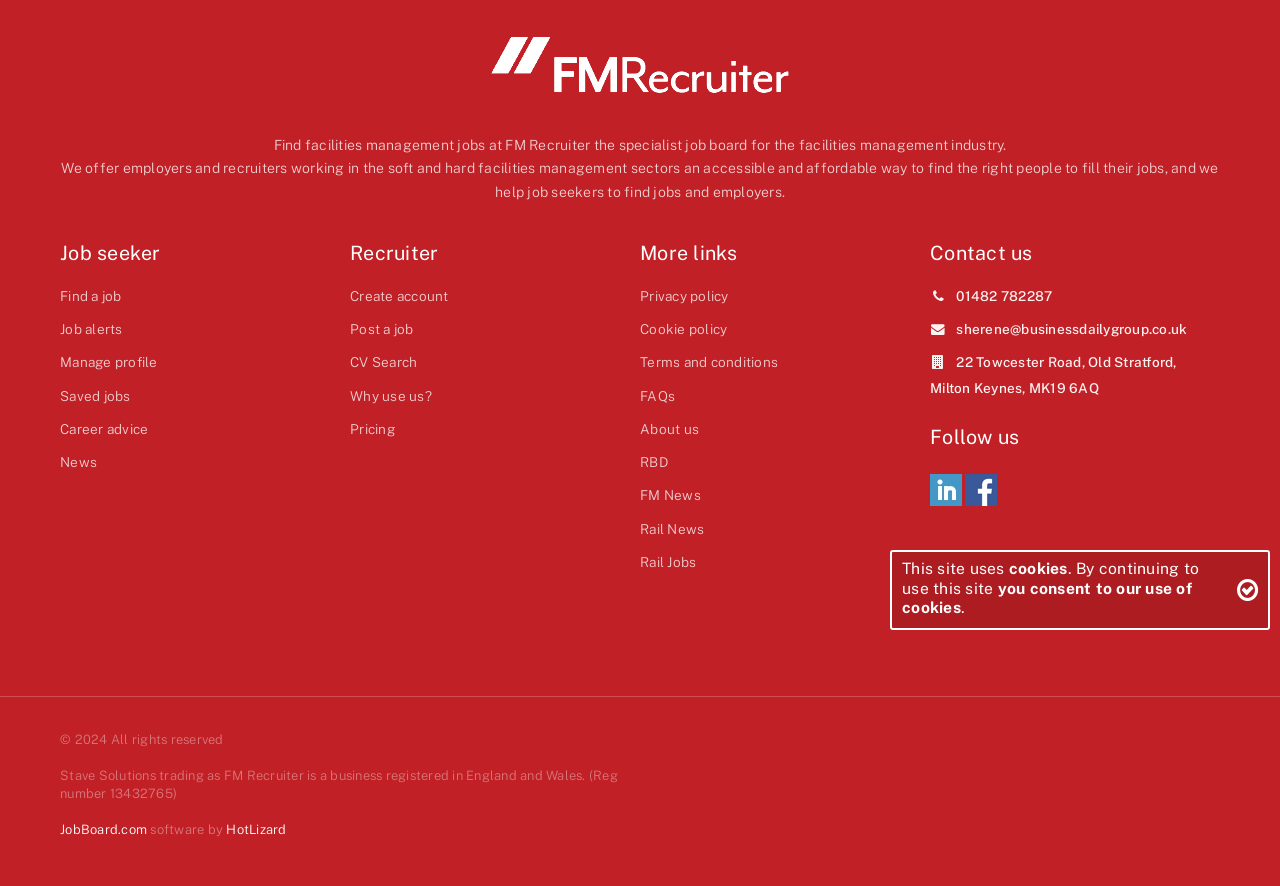Extract the bounding box coordinates for the UI element described by the text: "HotLizard". The coordinates should be in the form of [left, top, right, bottom] with values between 0 and 1.

[0.177, 0.928, 0.224, 0.945]